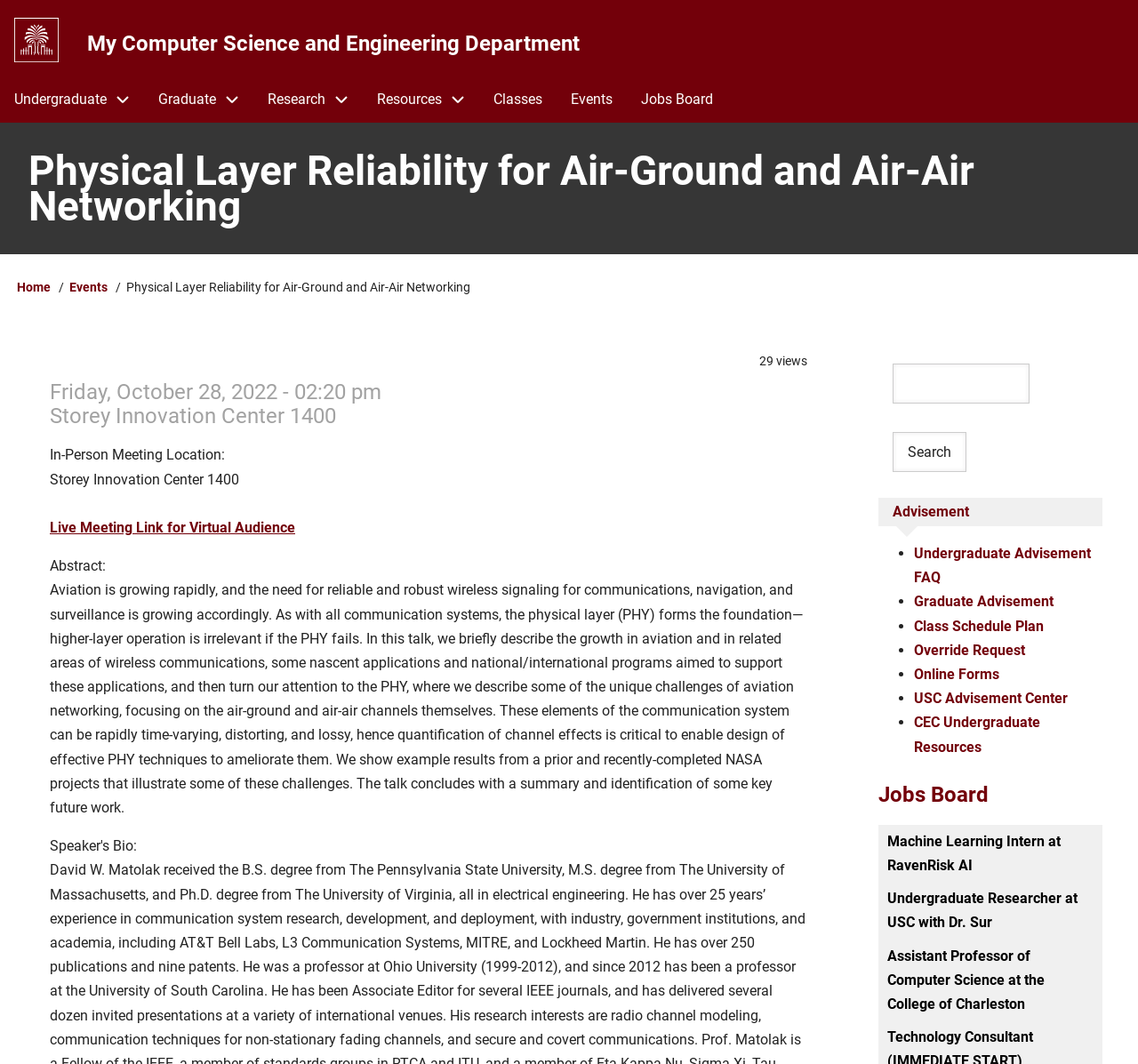What is the job title of the first job posting?
Using the picture, provide a one-word or short phrase answer.

Machine Learning Intern at RavenRisk AI